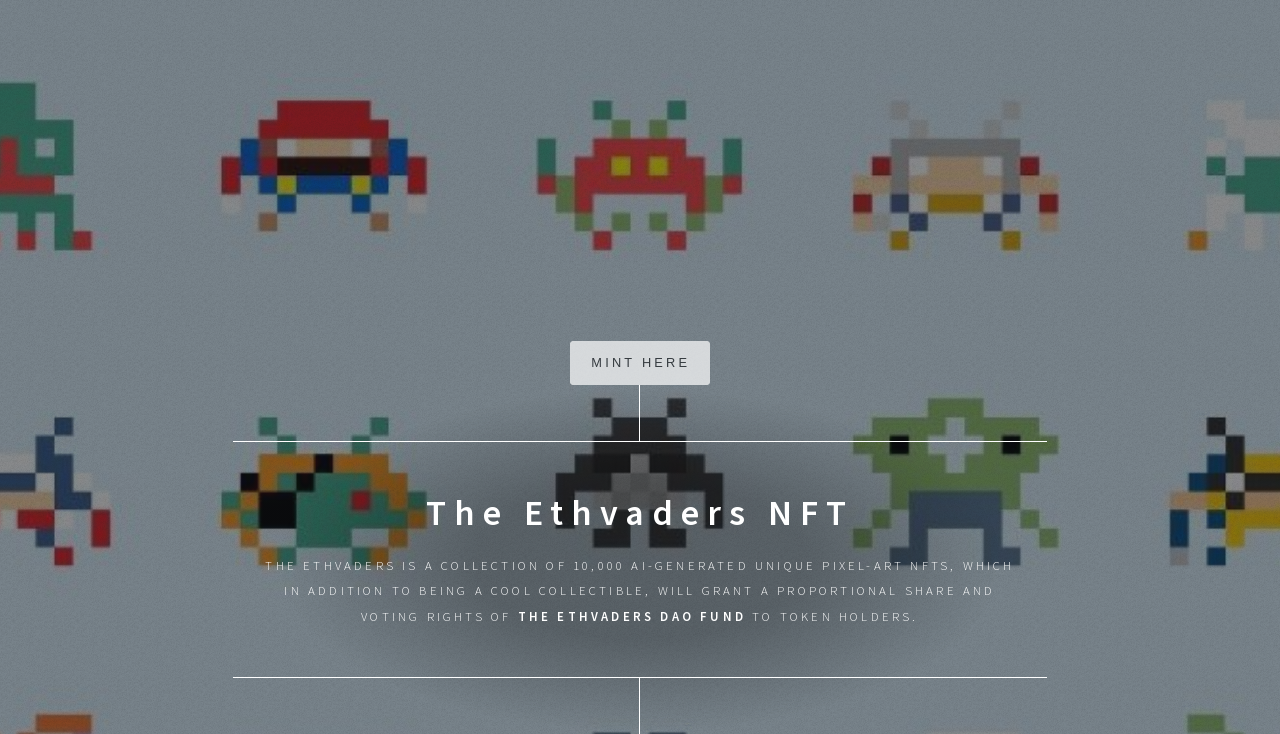Using the provided element description: "Mint Here", determine the bounding box coordinates of the corresponding UI element in the screenshot.

[0.462, 0.484, 0.539, 0.505]